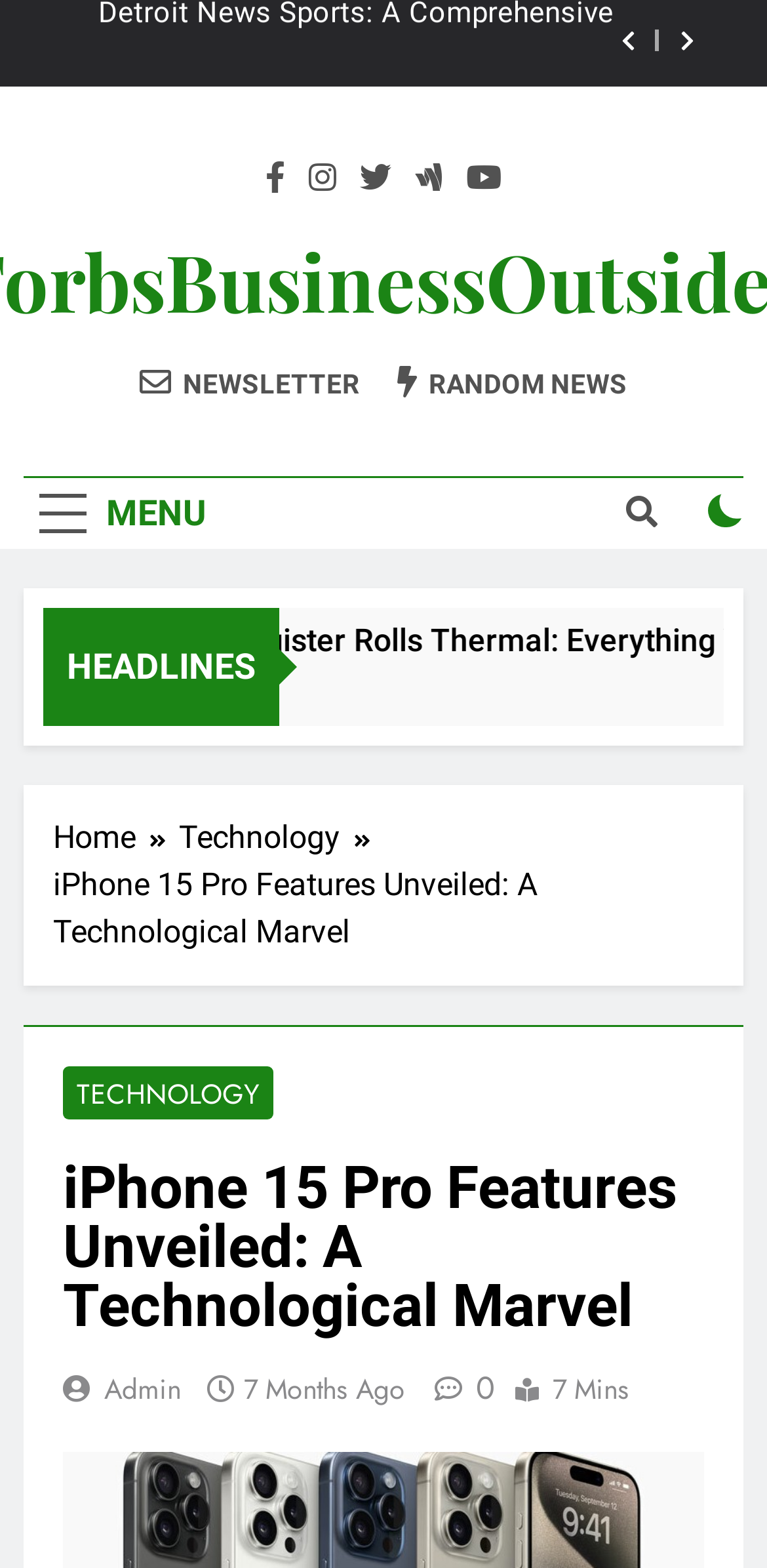Refer to the screenshot and answer the following question in detail:
What is the category of the current article?

The category of the current article is 'Technology', which is indicated by the breadcrumb navigation element with the text 'Technology'.